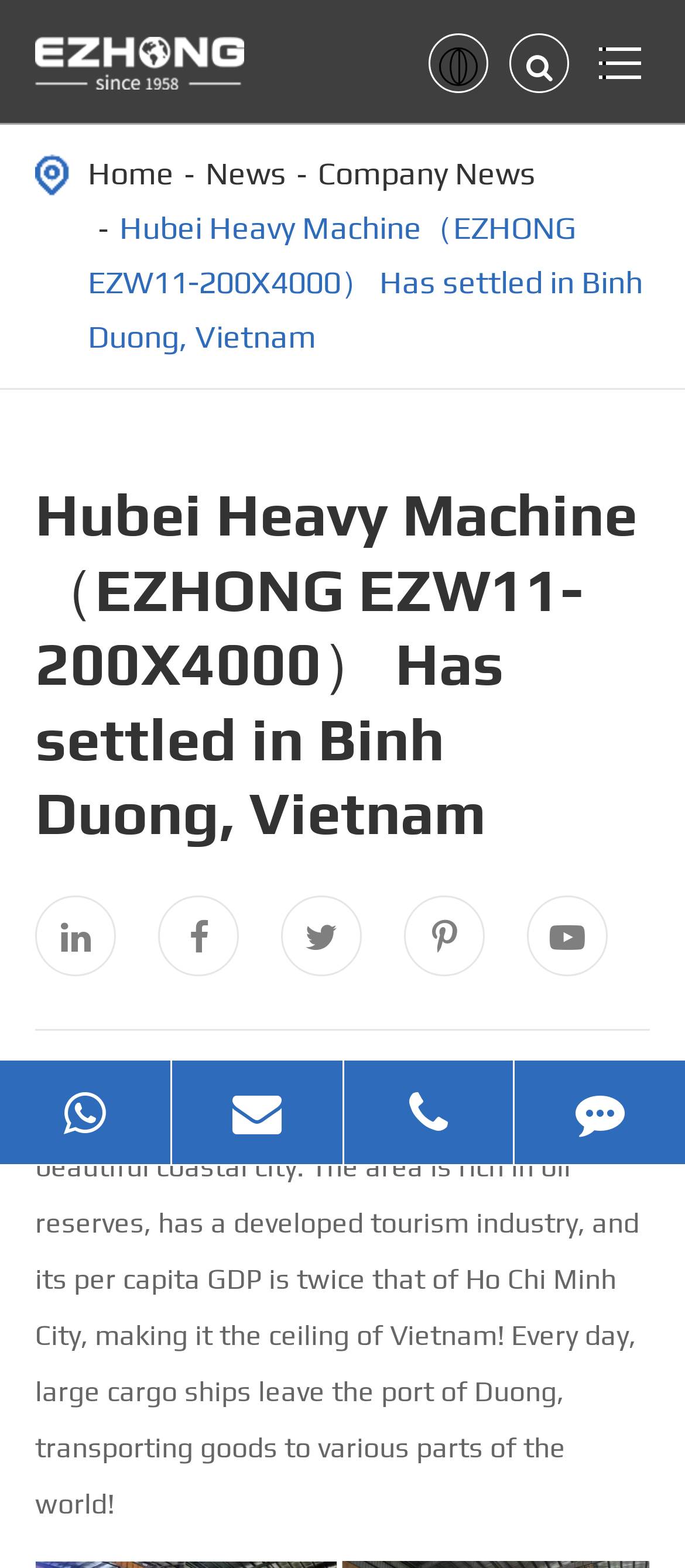Determine the bounding box coordinates for the area that should be clicked to carry out the following instruction: "Contact via Whatsapp".

[0.0, 0.676, 0.249, 0.742]